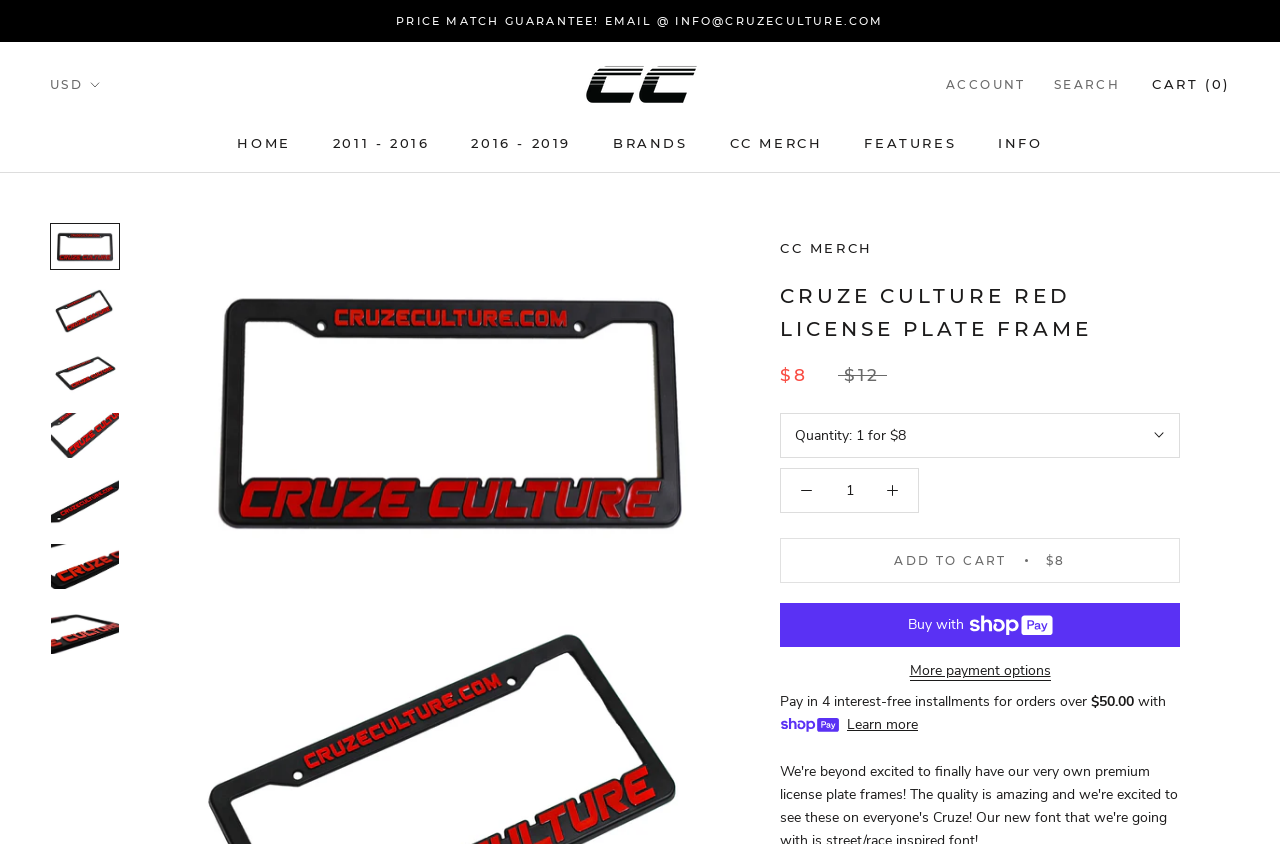Please specify the bounding box coordinates of the area that should be clicked to accomplish the following instruction: "Select a currency from the dropdown". The coordinates should consist of four float numbers between 0 and 1, i.e., [left, top, right, bottom].

[0.039, 0.091, 0.079, 0.109]